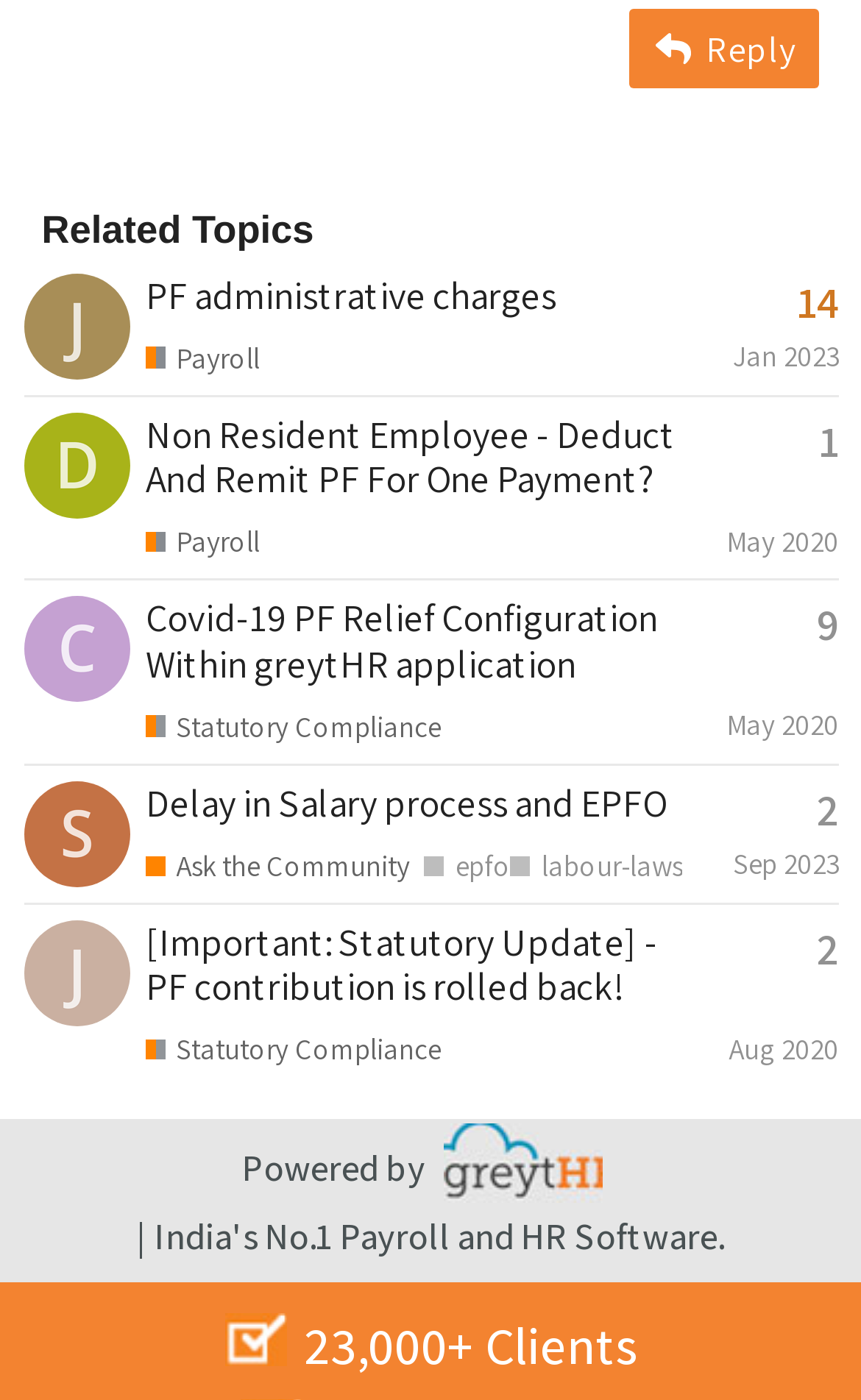Please identify the bounding box coordinates of the area I need to click to accomplish the following instruction: "Click the 'Reply' button".

[0.731, 0.007, 0.952, 0.063]